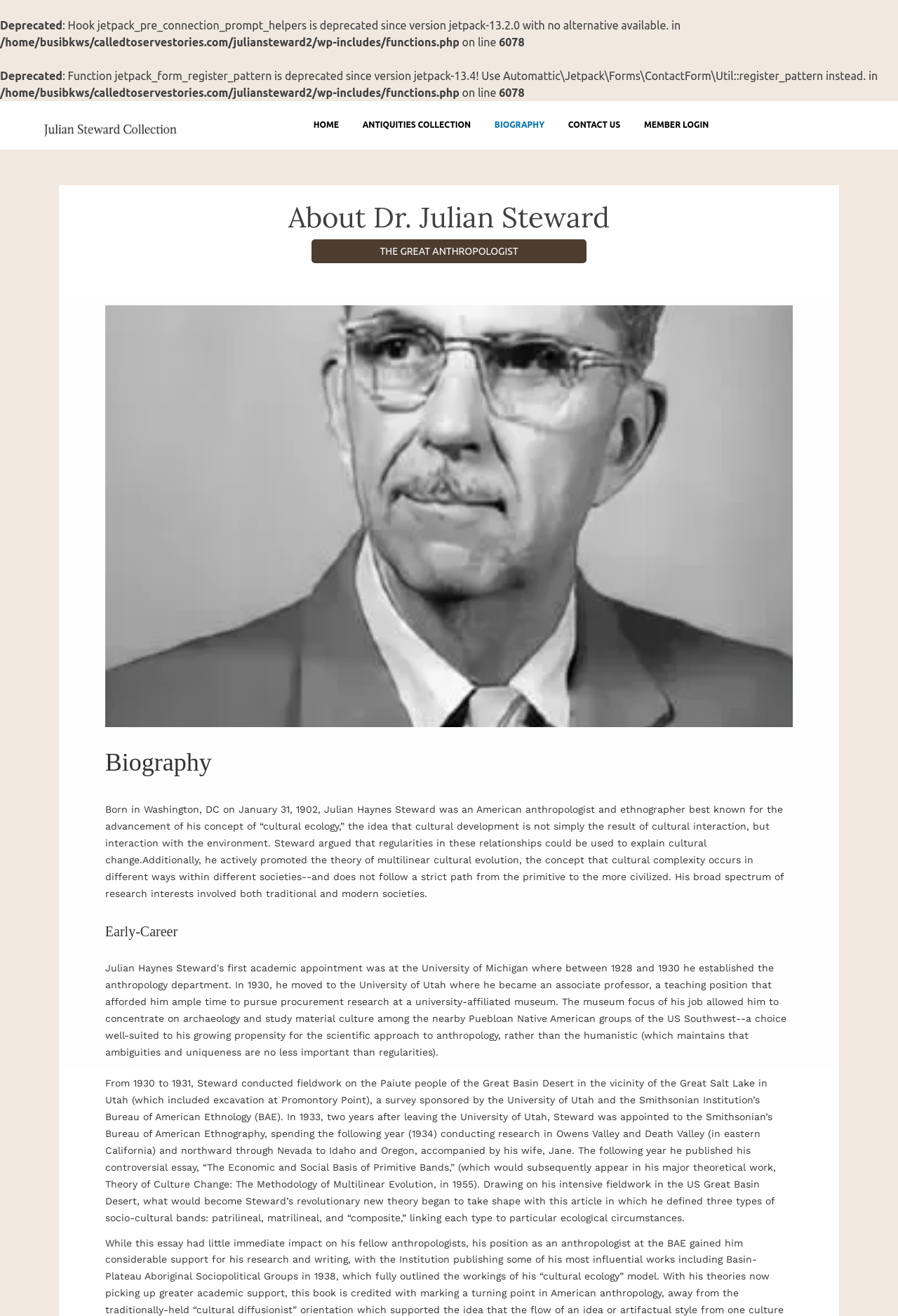Convey a detailed summary of the webpage, mentioning all key elements.

The webpage is about Dr. Julian Steward, an American anthropologist and ethnographer. At the top, there are several deprecated function warnings and error messages related to Jetpack and WordPress. Below these warnings, there is a navigation menu with links to "HOME", "ANTIQUITIES COLLECTION", "BIOGRAPHY", "CONTACT US", and "MEMBER LOGIN".

The main content of the page is divided into sections. The first section is headed "About Dr. Julian Steward" and features a brief title "THE GREAT ANTHROPOLOGIST" and an image with a pattern. Below this, there is a biography section that describes Dr. Steward's life and work. The biography is divided into subsections, including "Biography", "Early-Career", and "Mid-Career". The "Biography" section provides an overview of Dr. Steward's concept of "cultural ecology" and his theory of multilinear cultural evolution. The "Early-Career" section describes his fieldwork and research in the 1930s, including his work with the Paiute people and his publication of the essay "The Economic and Social Basis of Primitive Bands". The "Mid-Career" section is currently empty, but it is likely to contain more information about Dr. Steward's later work and achievements.

Throughout the page, there are several links and images, including a link to the "Julian Steward Collection 2" and an image with the same name. The overall layout of the page is organized and easy to follow, with clear headings and concise text.